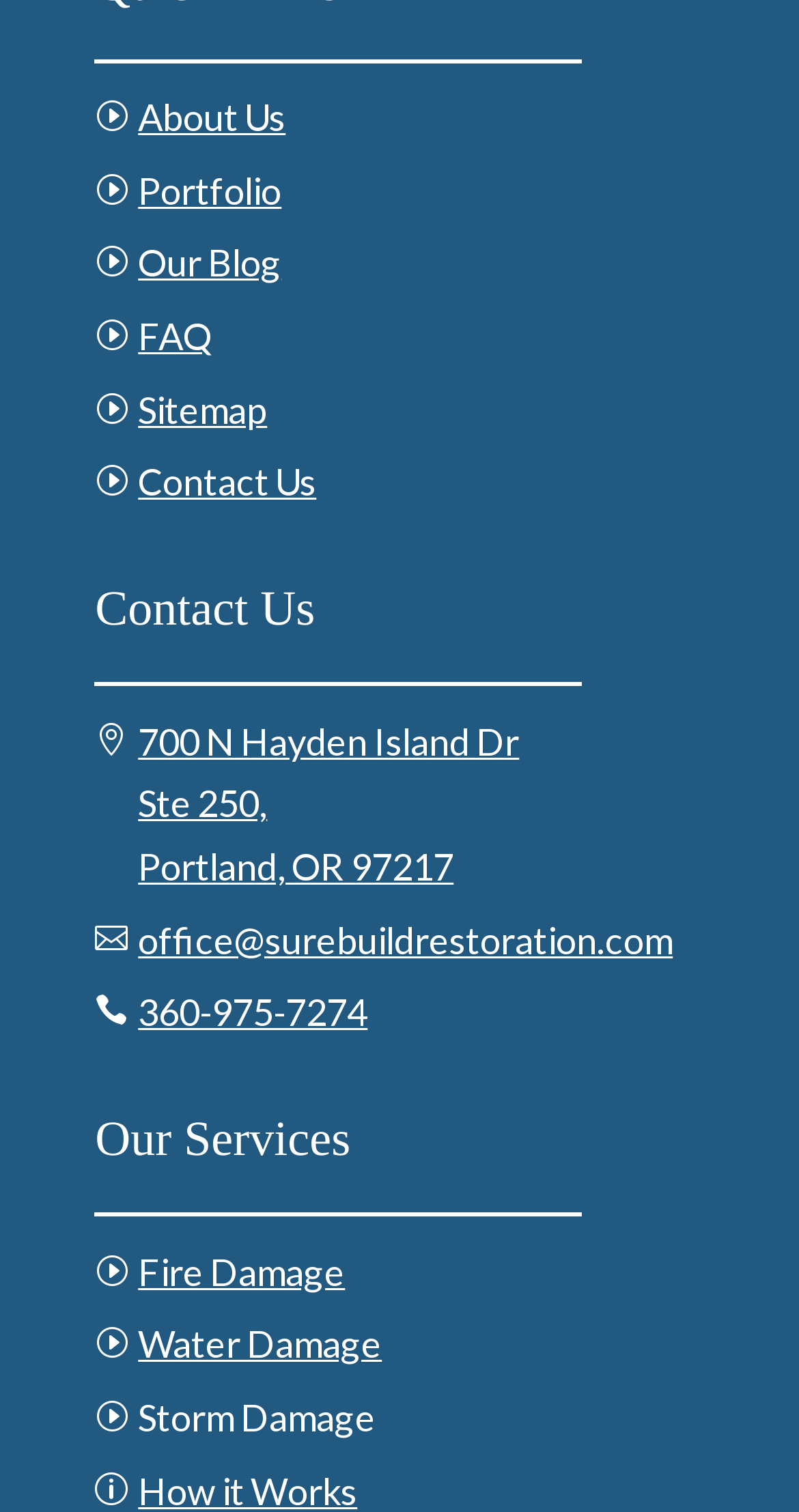What is the email address?
Using the image, answer in one word or phrase.

moc.noitarotserdliuberus@eciffo